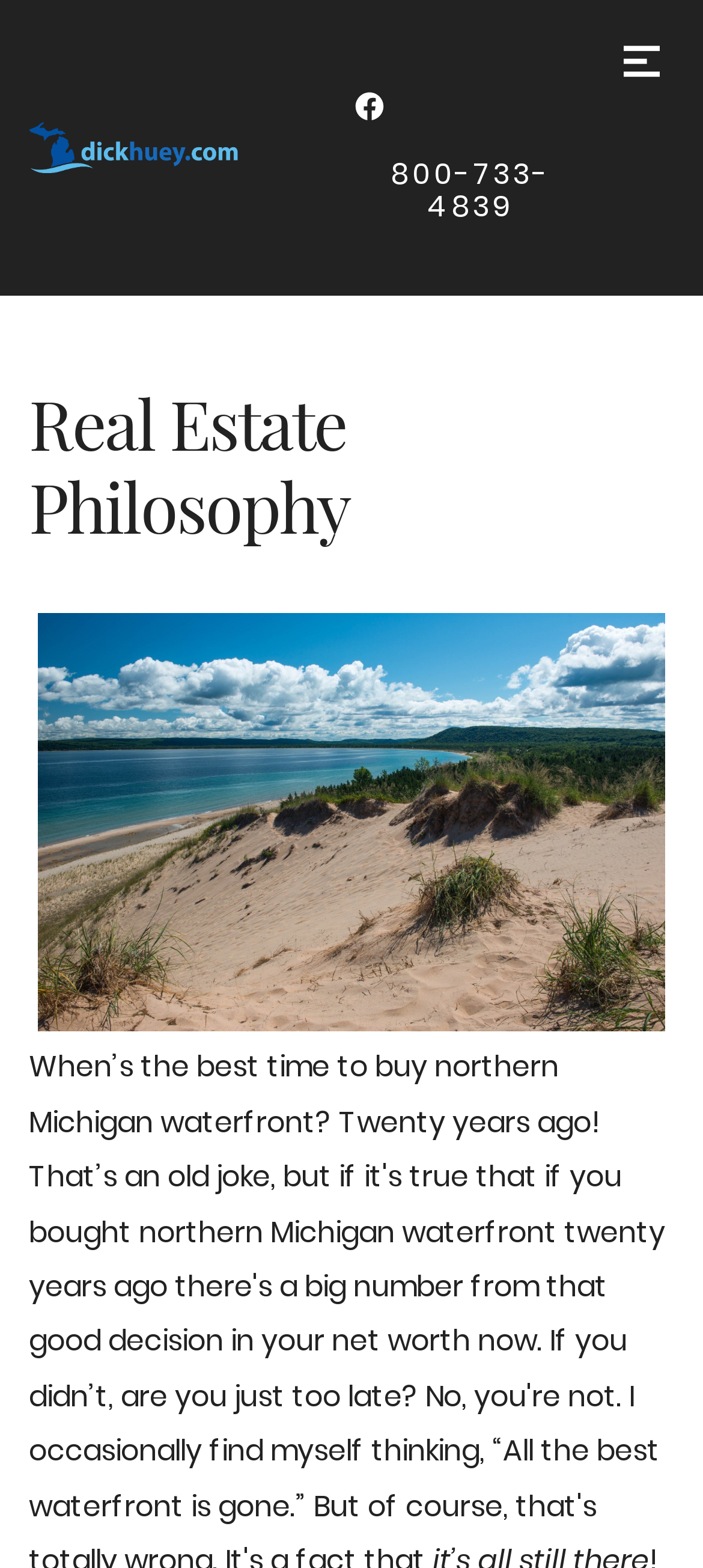What is the type of property specialized?
From the screenshot, provide a brief answer in one word or phrase.

Waterfront residential property